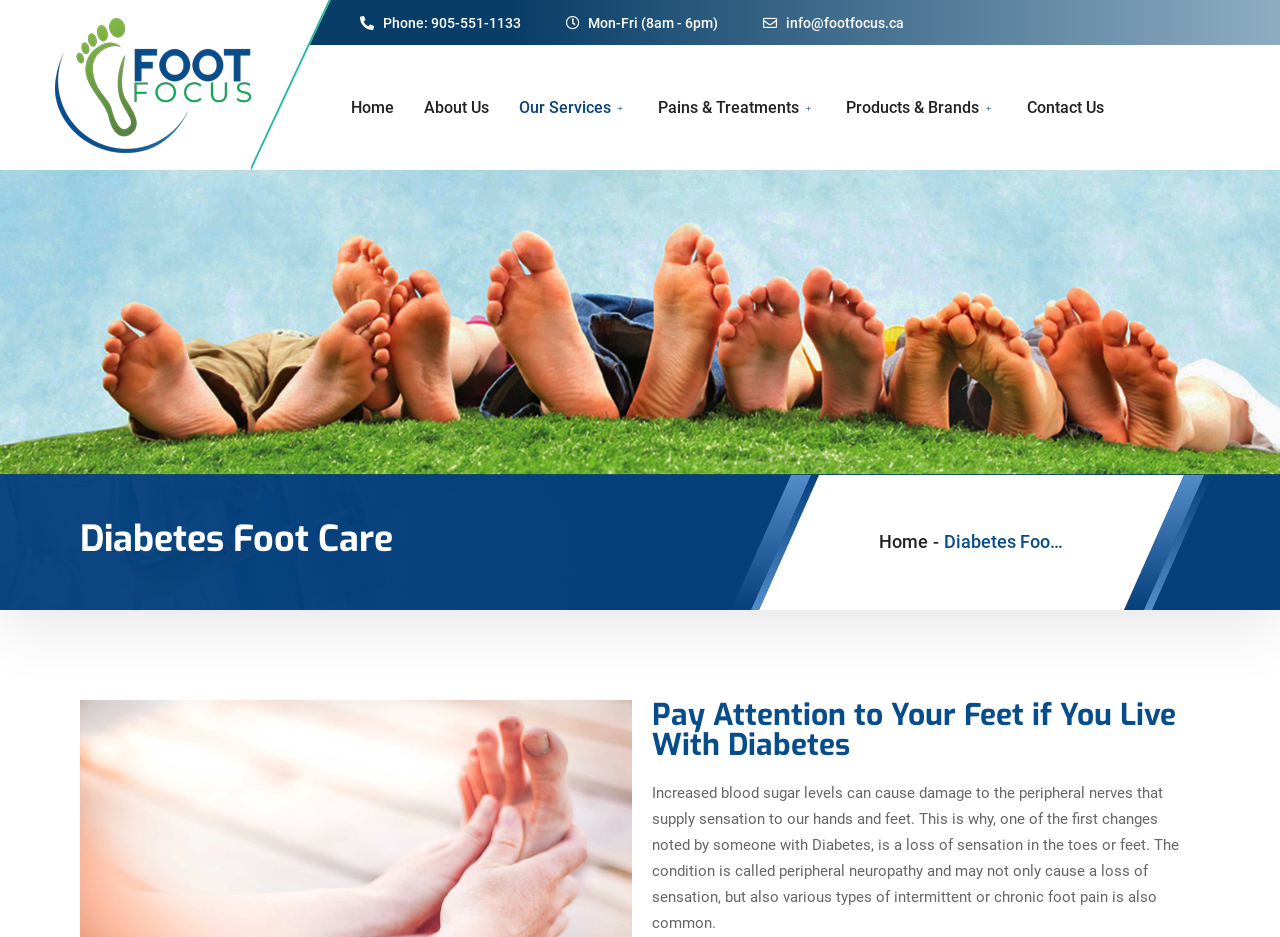Your task is to extract the text of the main heading from the webpage.

Diabetes Foot Care